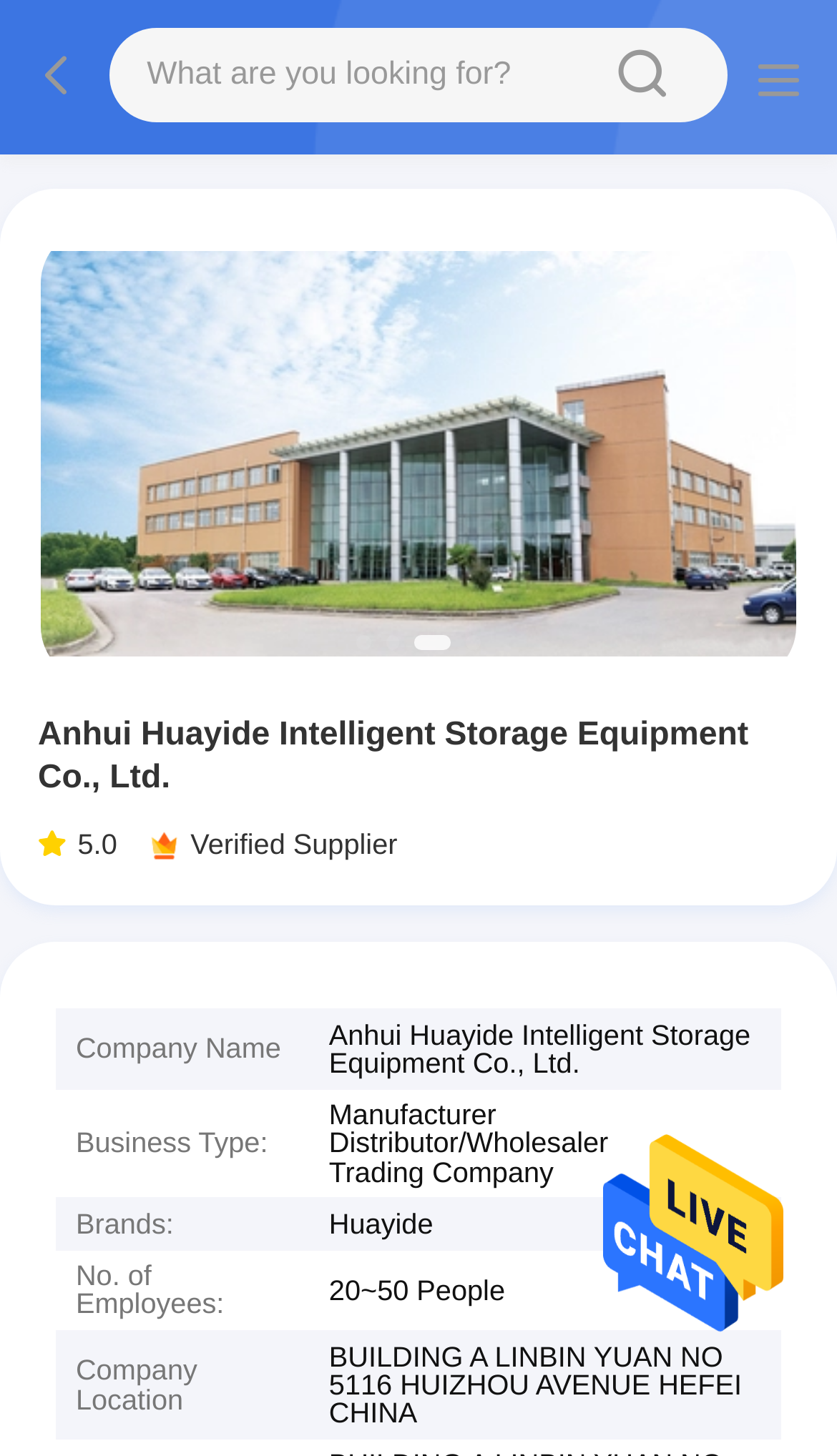Provide a one-word or brief phrase answer to the question:
How many employees does the company have?

20~50 People